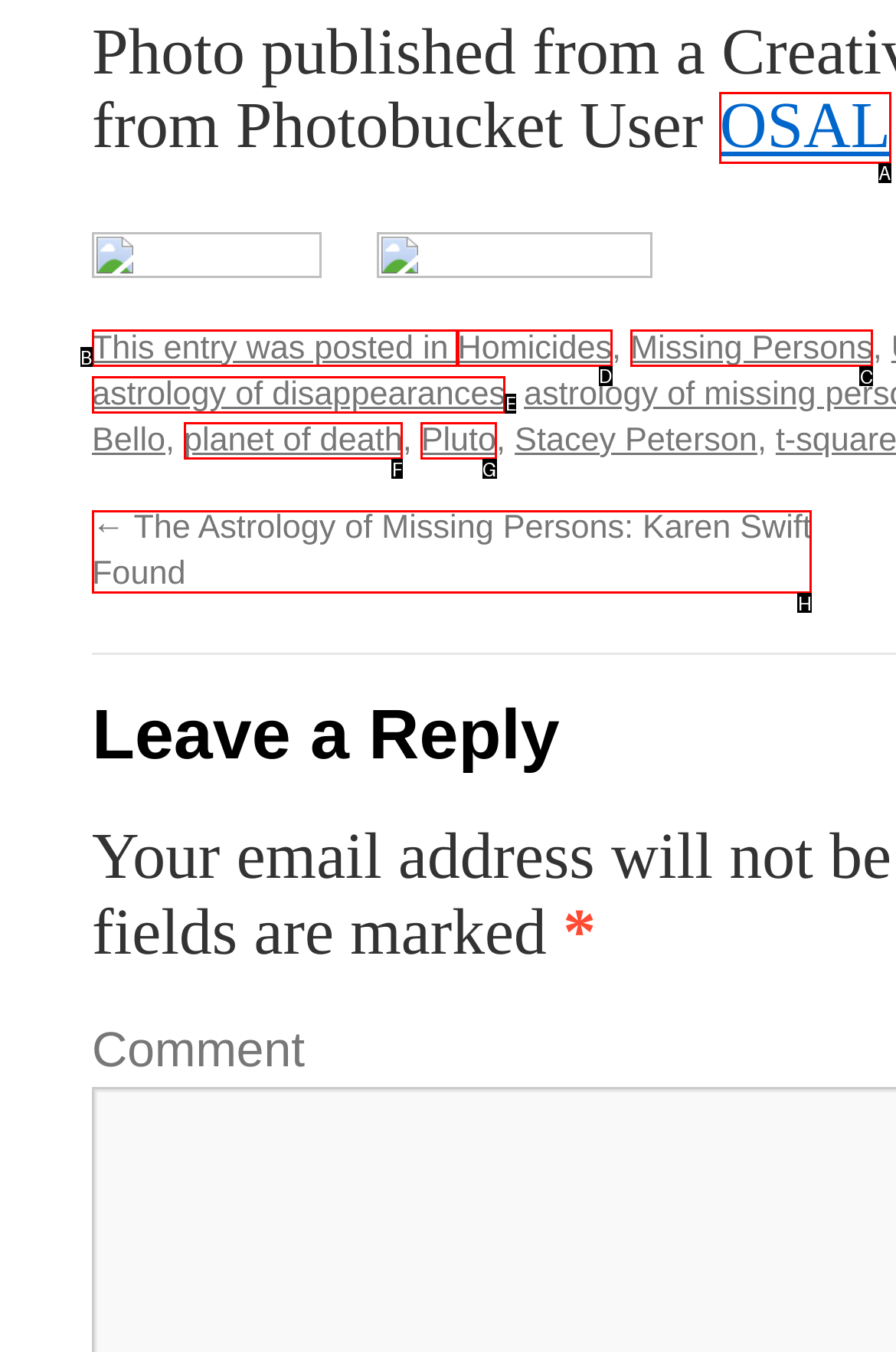Indicate the HTML element to be clicked to accomplish this task: Visit the Homicides page Respond using the letter of the correct option.

D